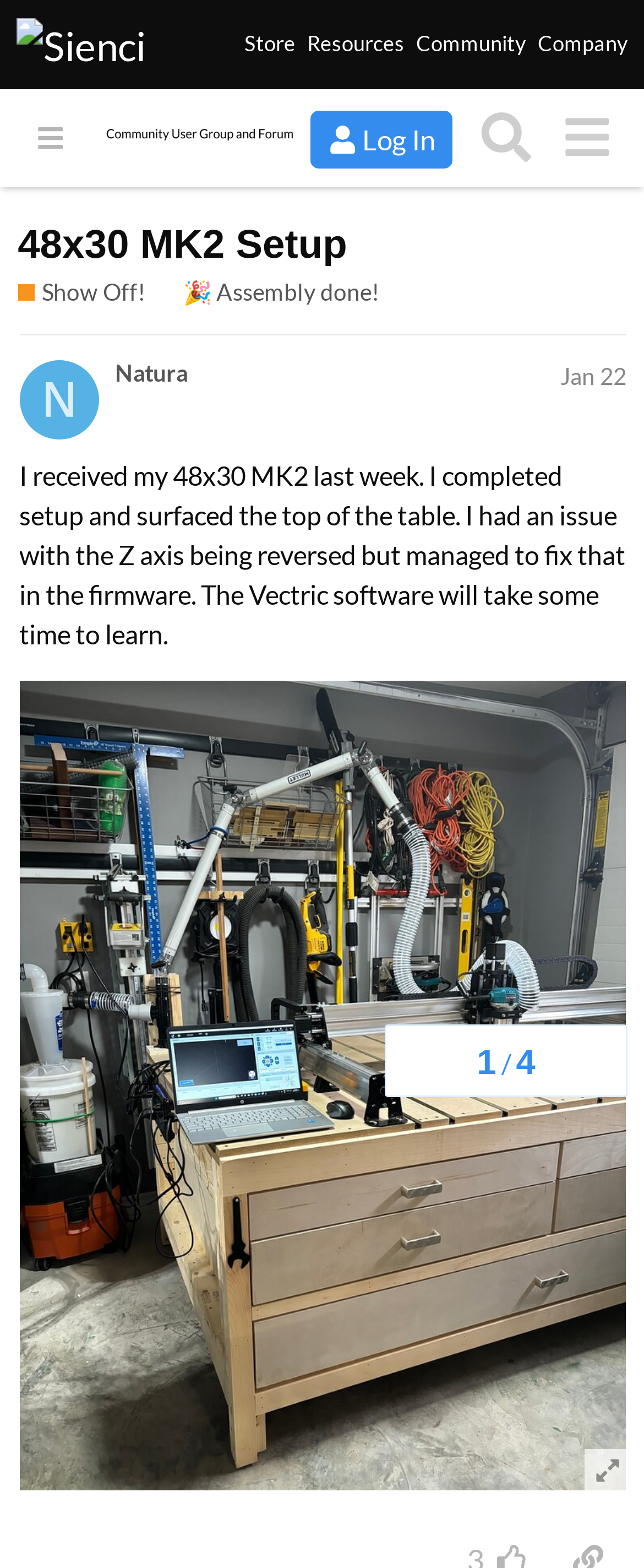Given the description "alt="Sienci Labs"", provide the bounding box coordinates of the corresponding UI element.

[0.026, 0.017, 0.35, 0.035]